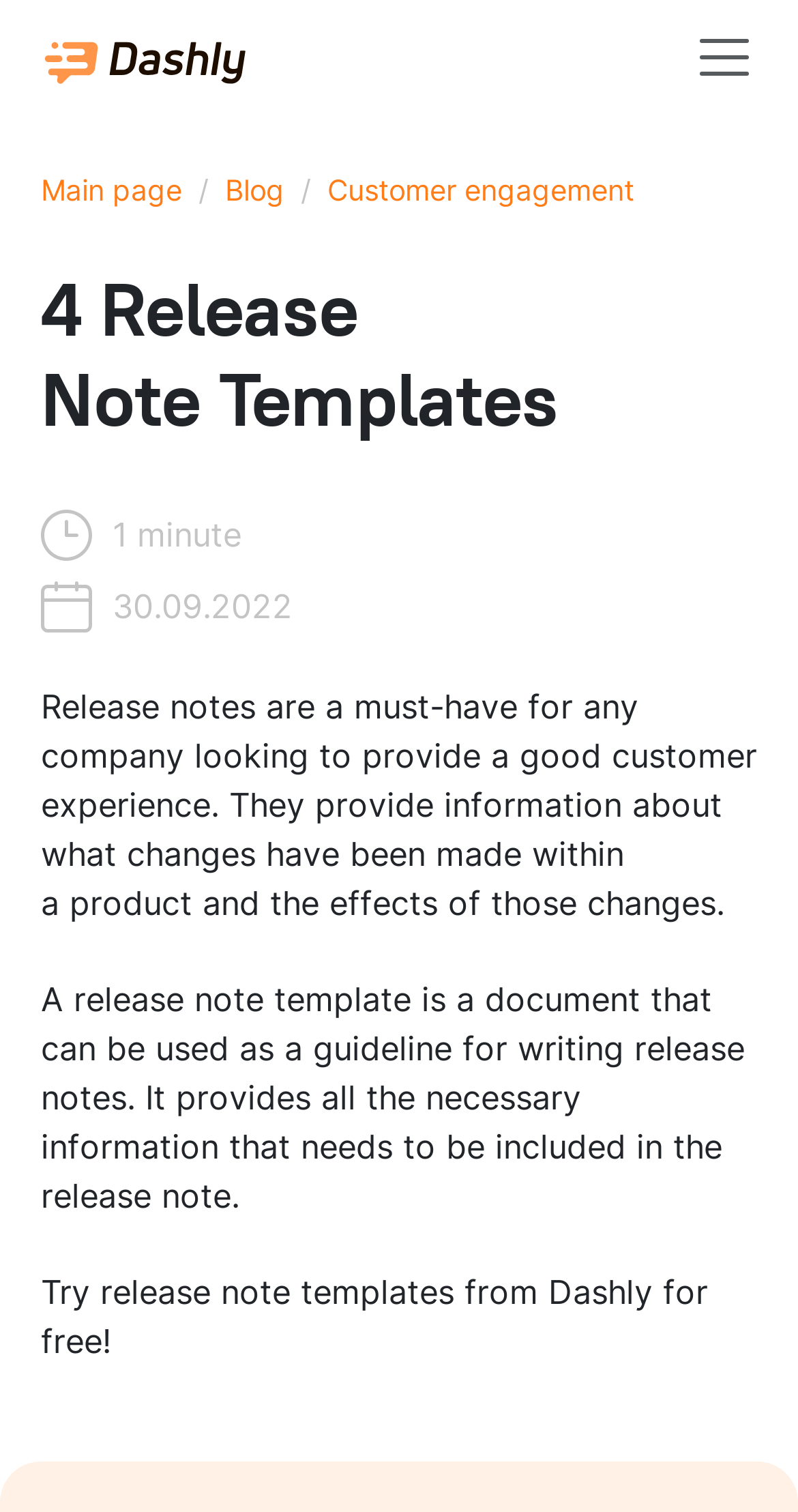Use the details in the image to answer the question thoroughly: 
What is the date of the article?

The webpage displays the date '30.09.2022' which is the date of the article, as indicated by the '30.09.2022' text element.